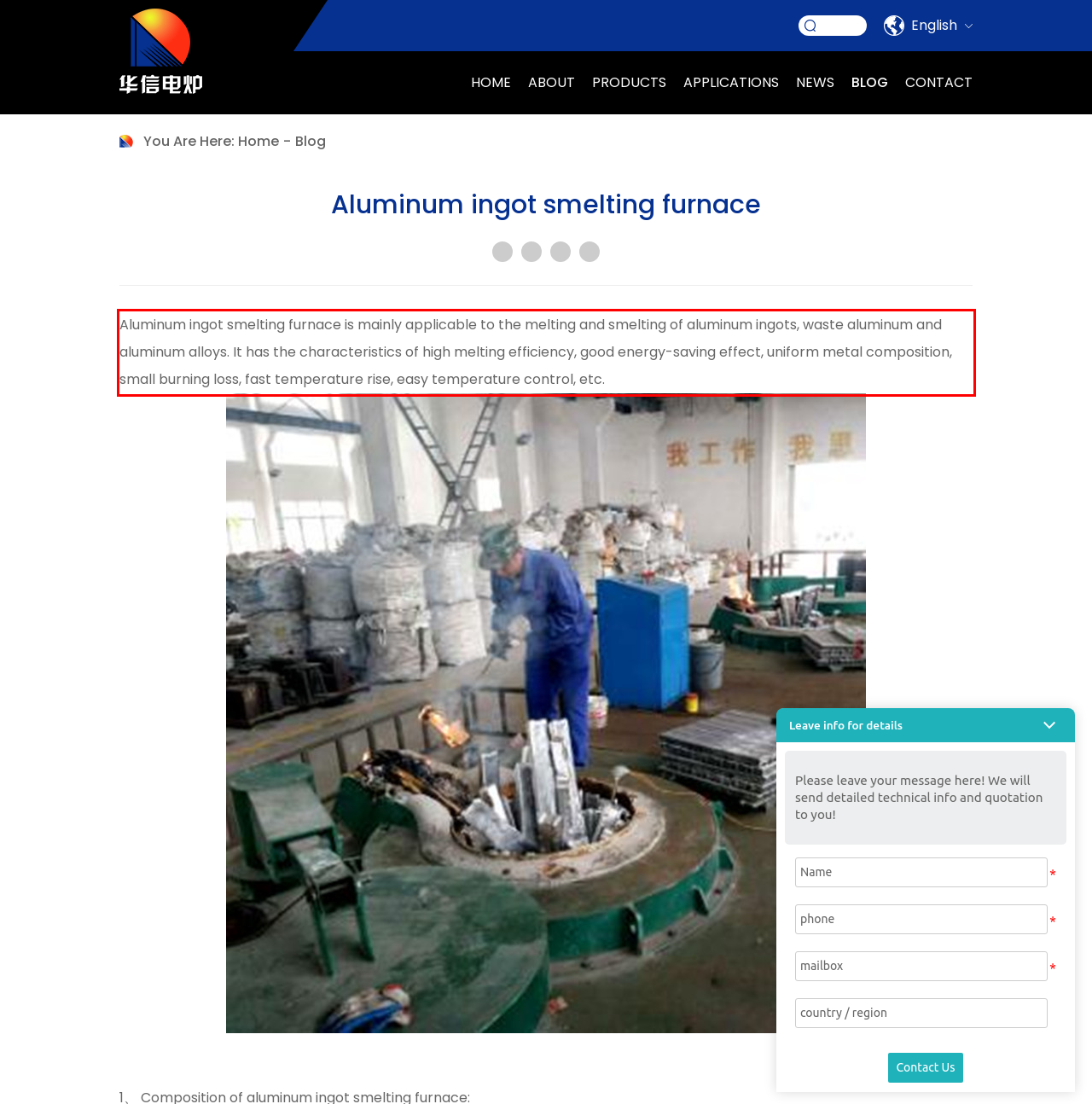The screenshot you have been given contains a UI element surrounded by a red rectangle. Use OCR to read and extract the text inside this red rectangle.

Aluminum ingot smelting furnace is mainly applicable to the melting and smelting of aluminum ingots, waste aluminum and aluminum alloys. It has the characteristics of high melting efficiency, good energy-saving effect, uniform metal composition, small burning loss, fast temperature rise, easy temperature control, etc.